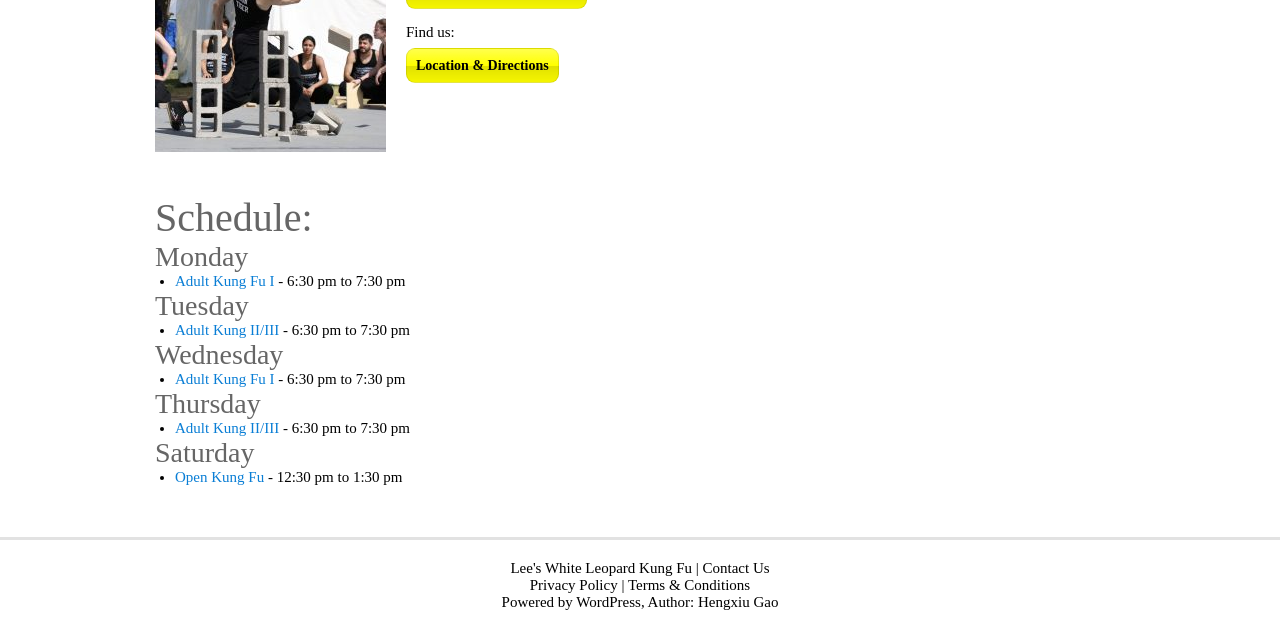Could you find the bounding box coordinates of the clickable area to complete this instruction: "View terms and conditions"?

[0.491, 0.914, 0.586, 0.939]